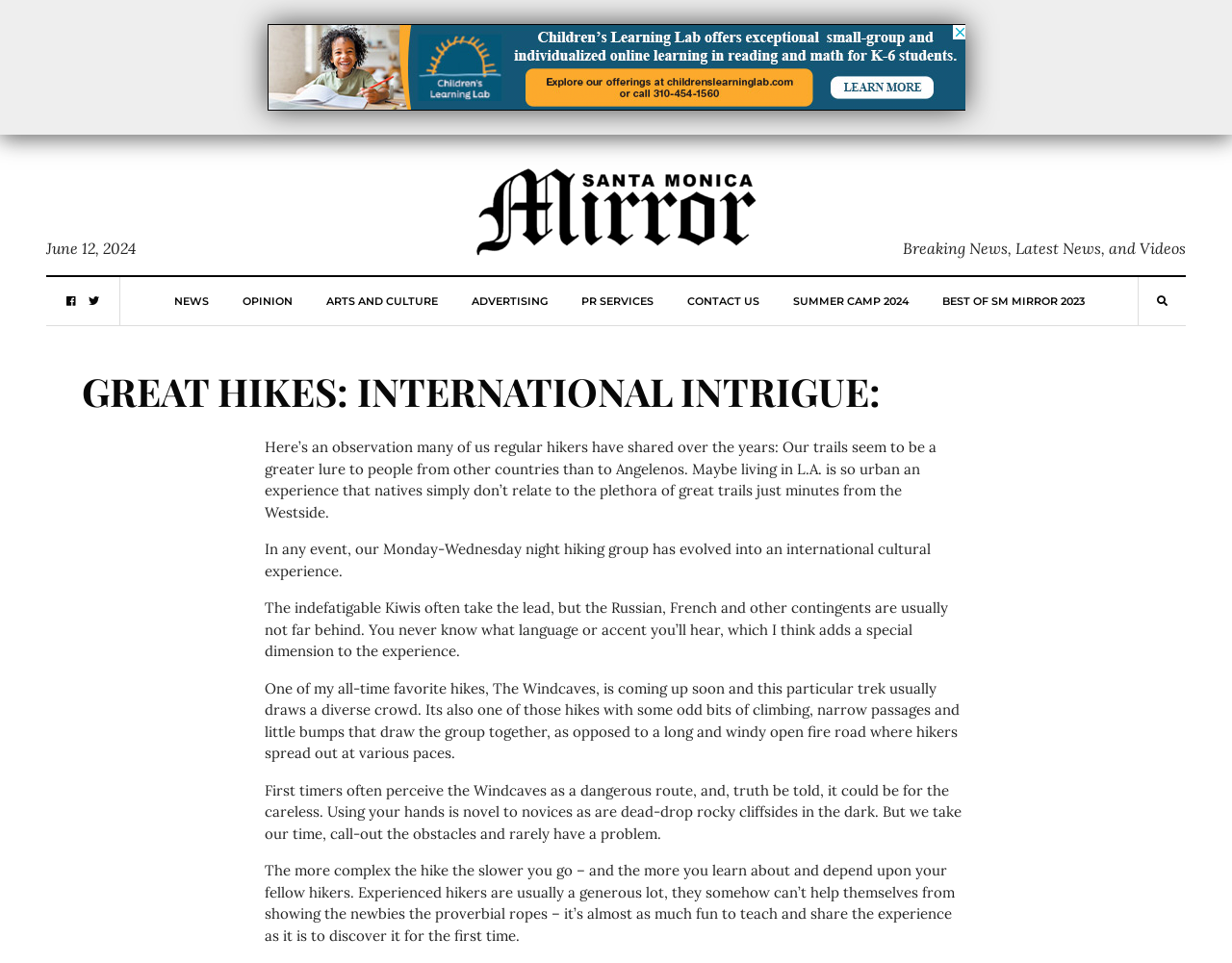What is the characteristic of the Windcaves hike?
Refer to the image and provide a concise answer in one word or phrase.

narrow passages and little bumps